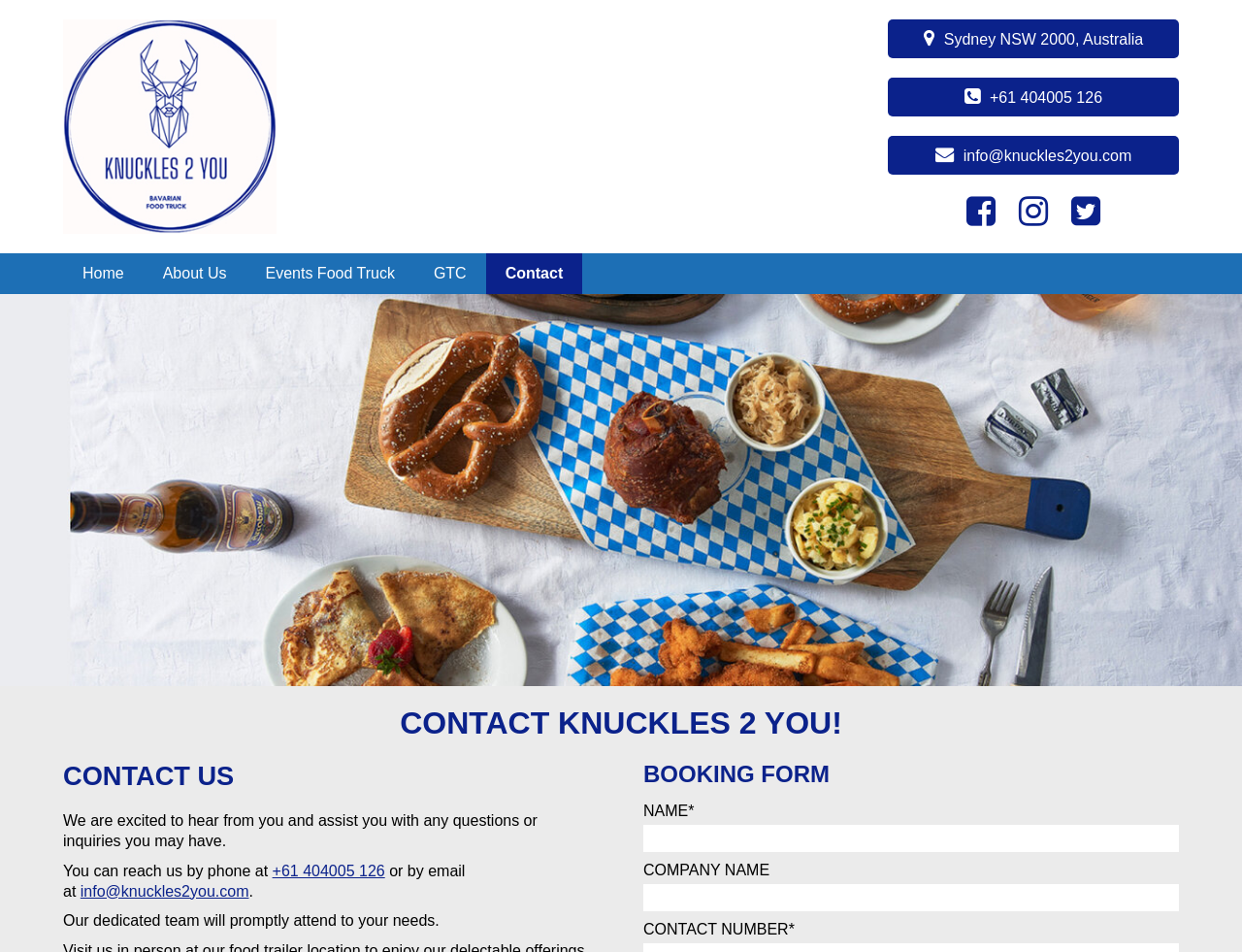What is the email address to contact Knuckles 2 You?
Identify the answer in the screenshot and reply with a single word or phrase.

info@knuckles2you.com